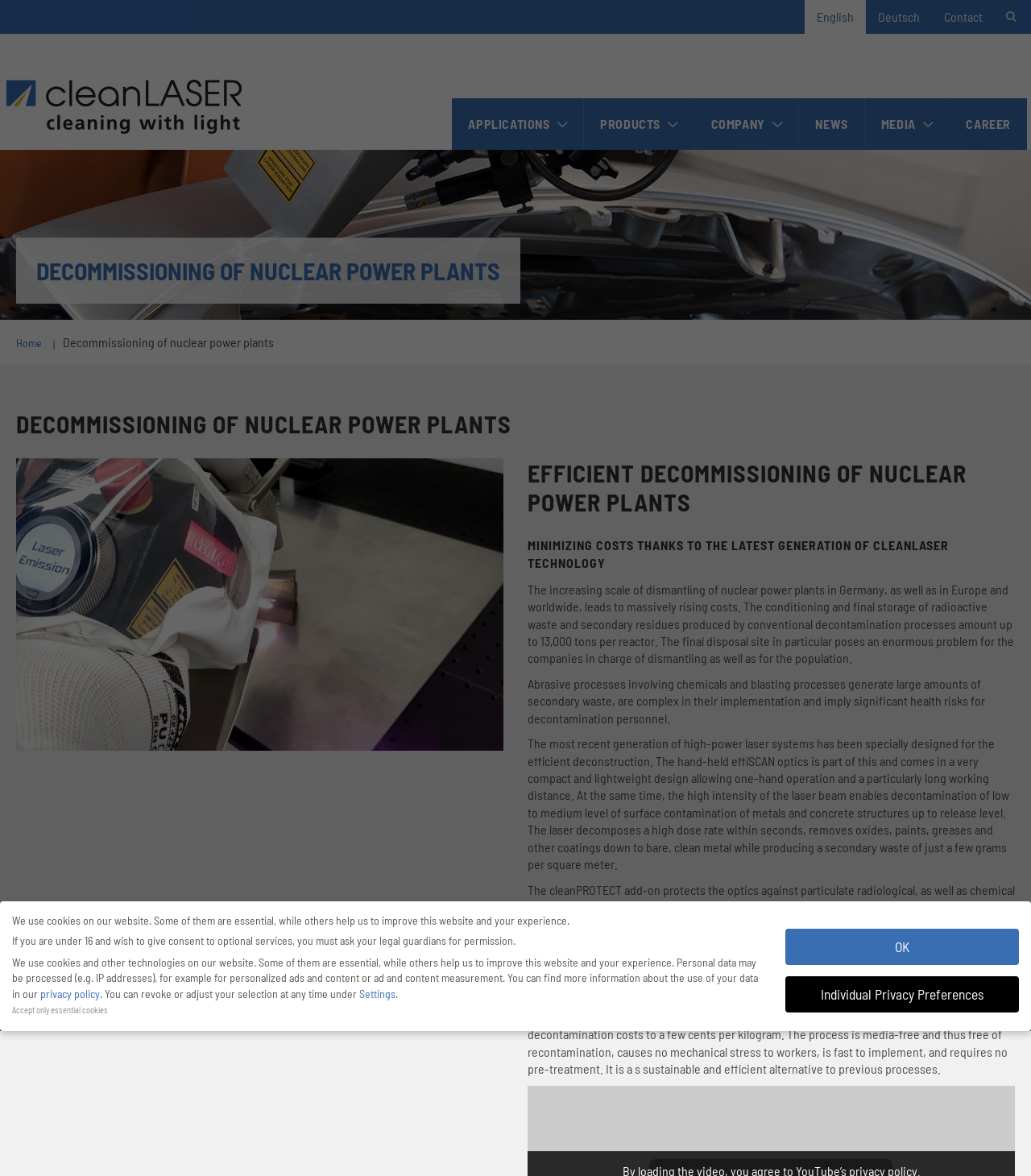What is the purpose of the cleanPROTECT add-on?
Refer to the image and offer an in-depth and detailed answer to the question.

According to the webpage, the cleanPROTECT add-on is used to protect the optics against particulate radiological, as well as chemical and biological contamination, allowing for safe and efficient decontamination.